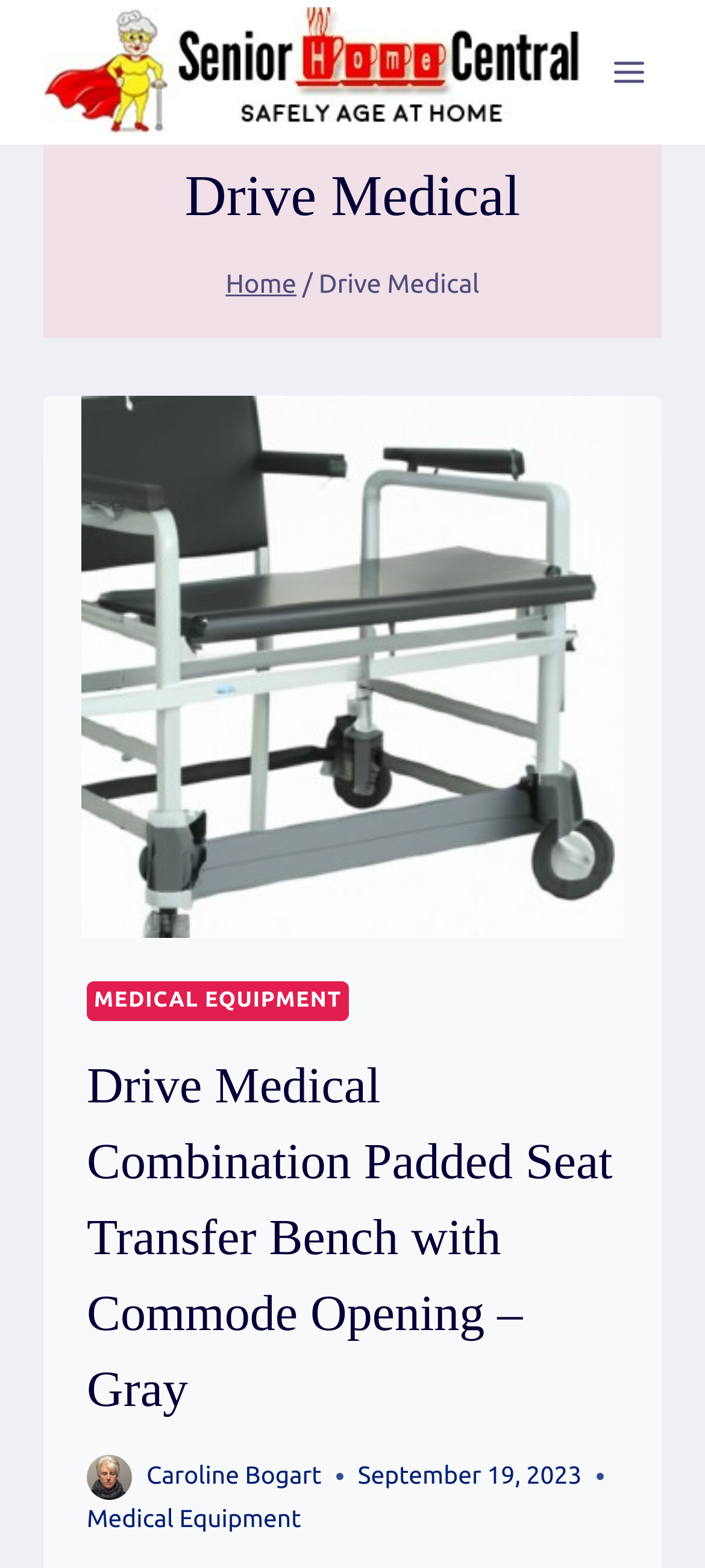Given the element description, predict the bounding box coordinates in the format (top-left x, top-left y, bottom-right x, bottom-right y), using floating point numbers between 0 and 1: parent_node: MEDICAL EQUIPMENT

[0.062, 0.252, 0.938, 0.598]